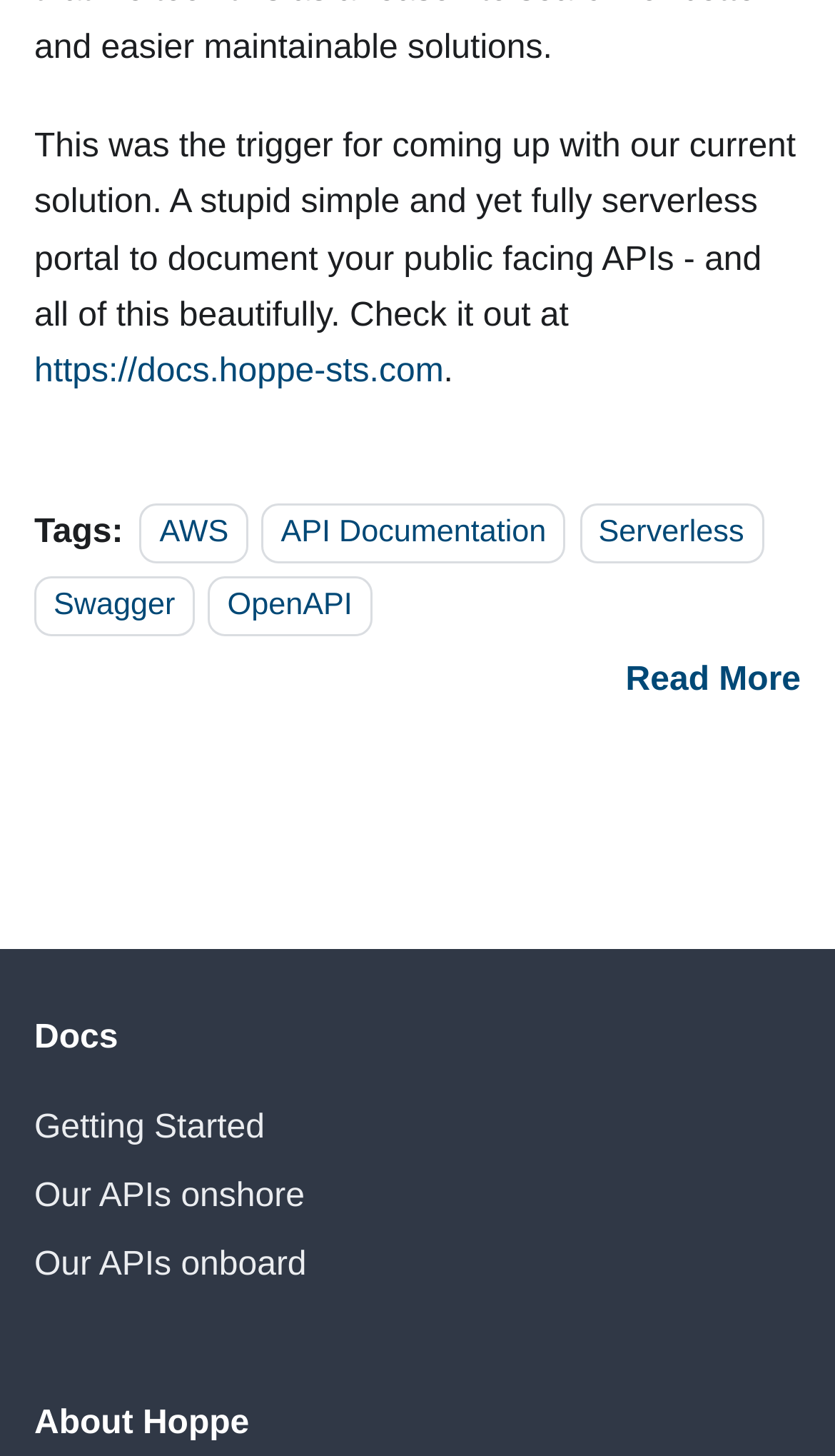Determine the bounding box coordinates for the area that needs to be clicked to fulfill this task: "Learn about Hoppe". The coordinates must be given as four float numbers between 0 and 1, i.e., [left, top, right, bottom].

[0.041, 0.965, 0.299, 0.99]